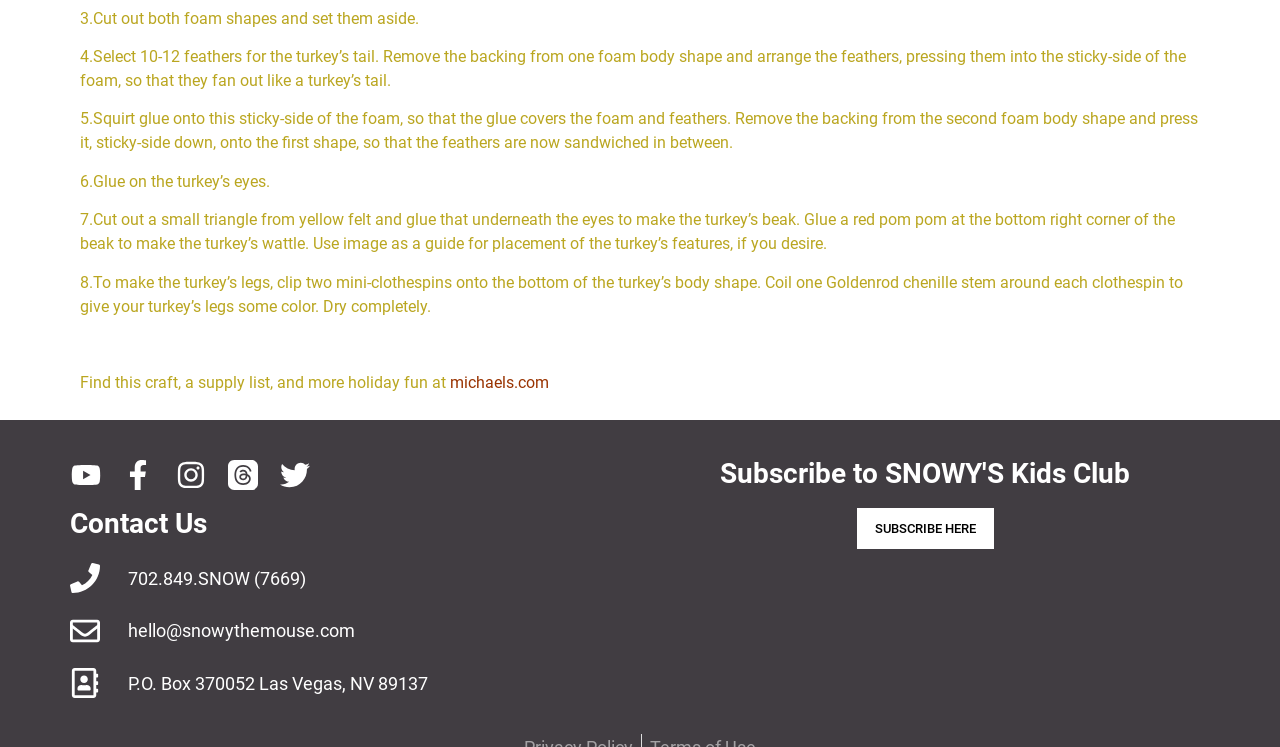What is the shape cut out from yellow felt in step 7?
Please give a detailed answer to the question using the information shown in the image.

In step 7, the user is instructed to 'Cut out a small triangle from yellow felt and glue that underneath the eyes to make the turkey’s beak.' This indicates that the shape cut out from yellow felt is a small triangle, which is used to create the turkey's beak.